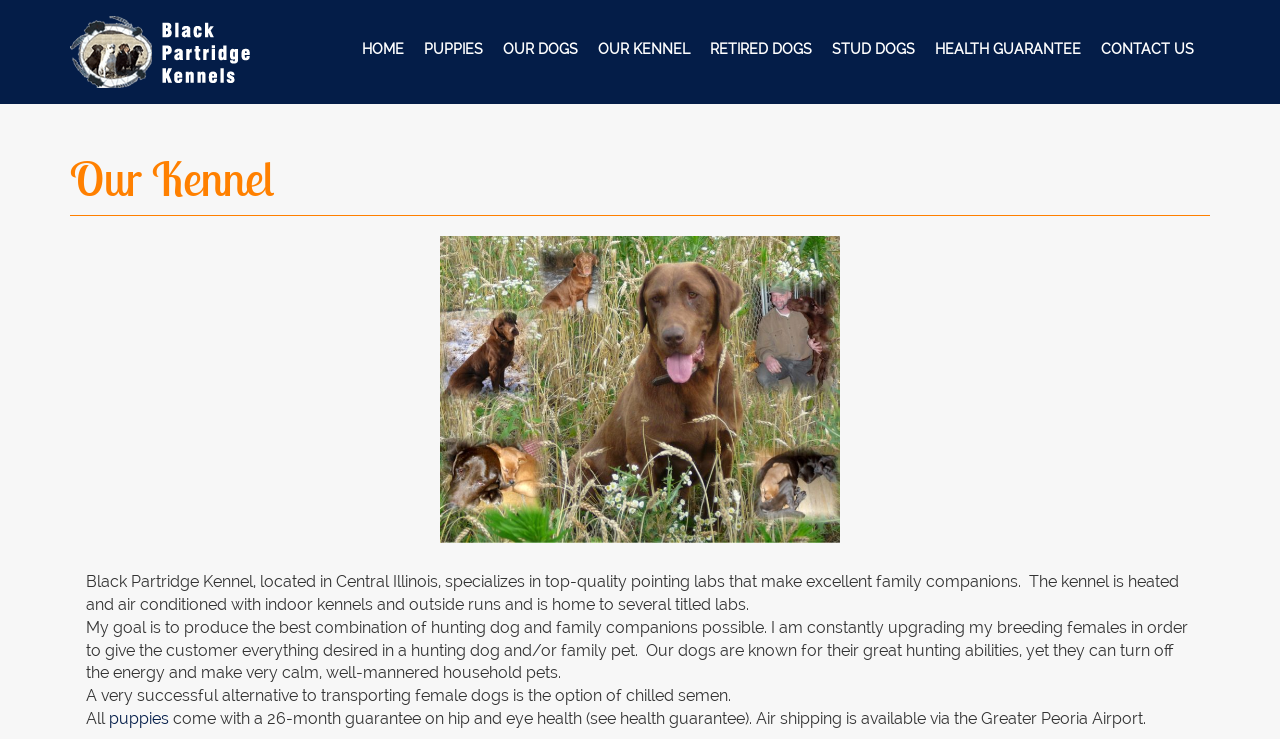Find the bounding box coordinates for the area you need to click to carry out the instruction: "Learn more about the puppies". The coordinates should be four float numbers between 0 and 1, indicated as [left, top, right, bottom].

[0.331, 0.053, 0.377, 0.081]